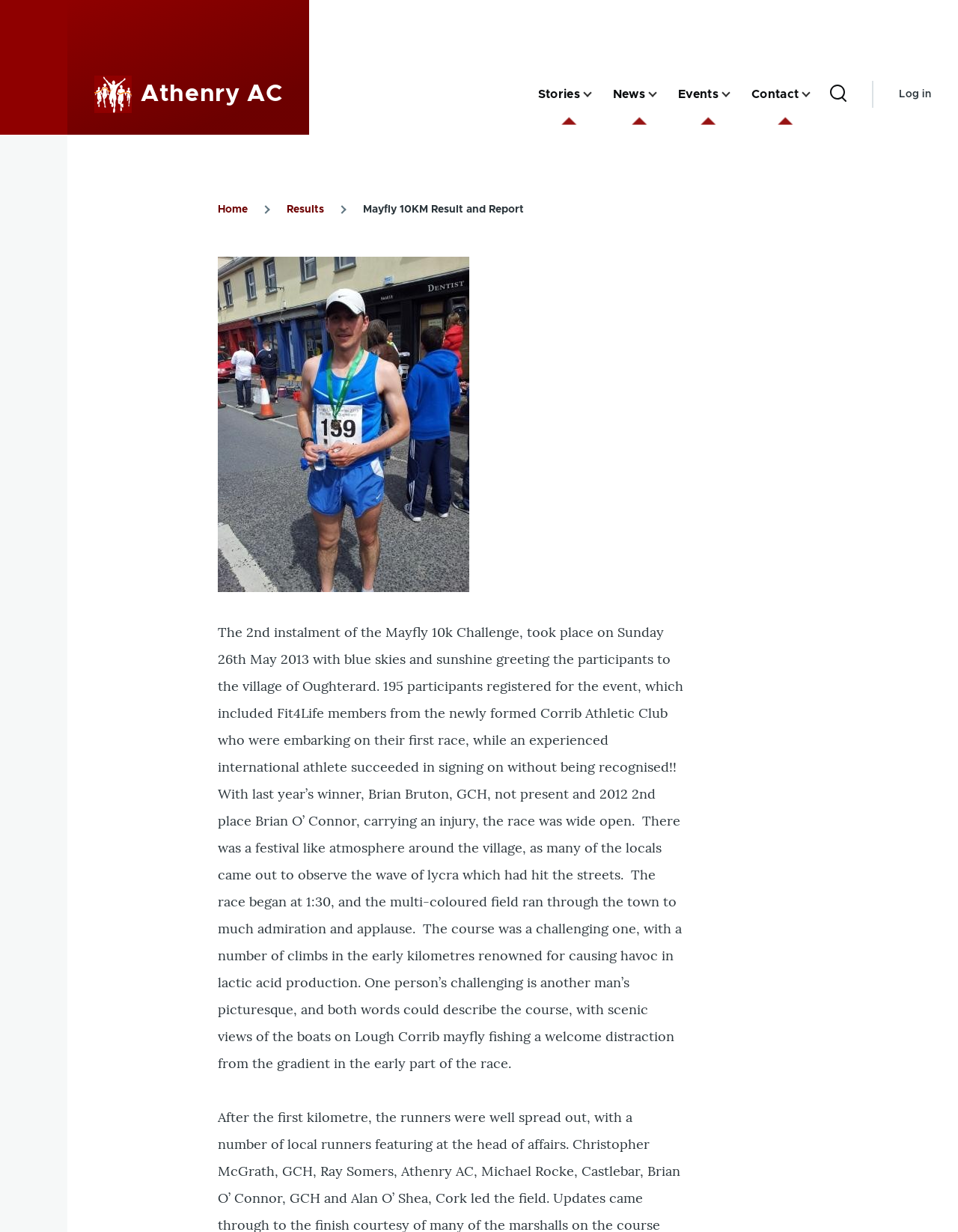Detail the various sections and features of the webpage.

The webpage is about the Mayfly 10KM Result and Report from Athenry AC. At the top, there is a "Skip to main content" link, followed by a sticky header with a "Home" link and an image. Below the header, there is a main navigation menu with links to "Stories", "News", "Events", and "Contact", each with a sub-navigation button.

To the right of the navigation menu, there is a search form with a button and an image. Next to the search form, there is a user account menu with a "Log in" link. 

Below the header and navigation menu, there is a breadcrumb navigation with links to "Home" and "Results", followed by the title "Mayfly 10KM Result and Report". Below the title, there is an image and a block of text that describes the event, including the date, number of participants, and a detailed description of the race course and atmosphere.